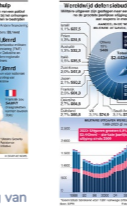What does the bottom section of the infographic emphasize? Examine the screenshot and reply using just one word or a brief phrase.

Past and projected spending